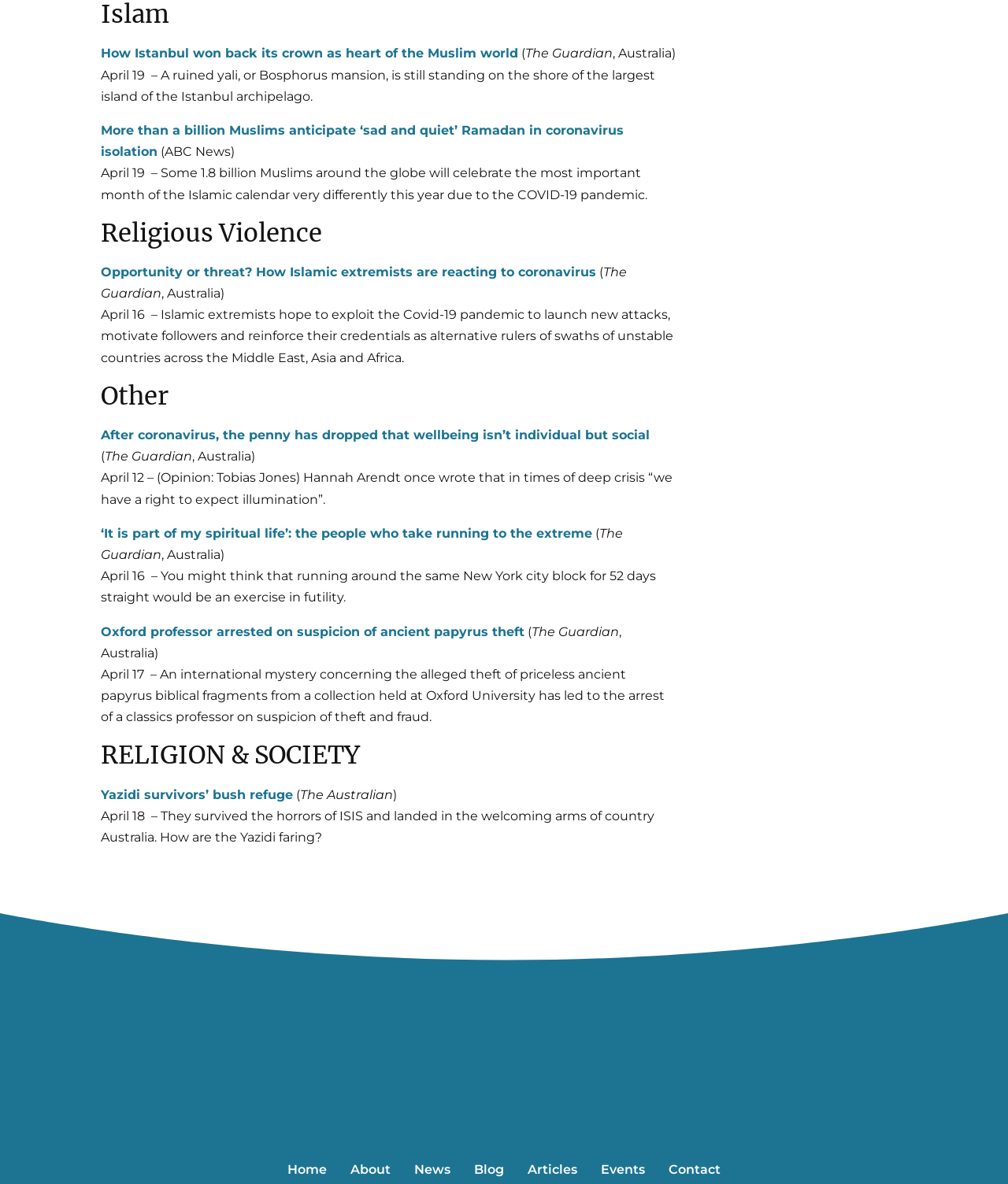Utilize the information from the image to answer the question in detail:
How many news articles are on this page?

I counted the number of links with descriptive text, which are likely news articles, and found 13 of them.